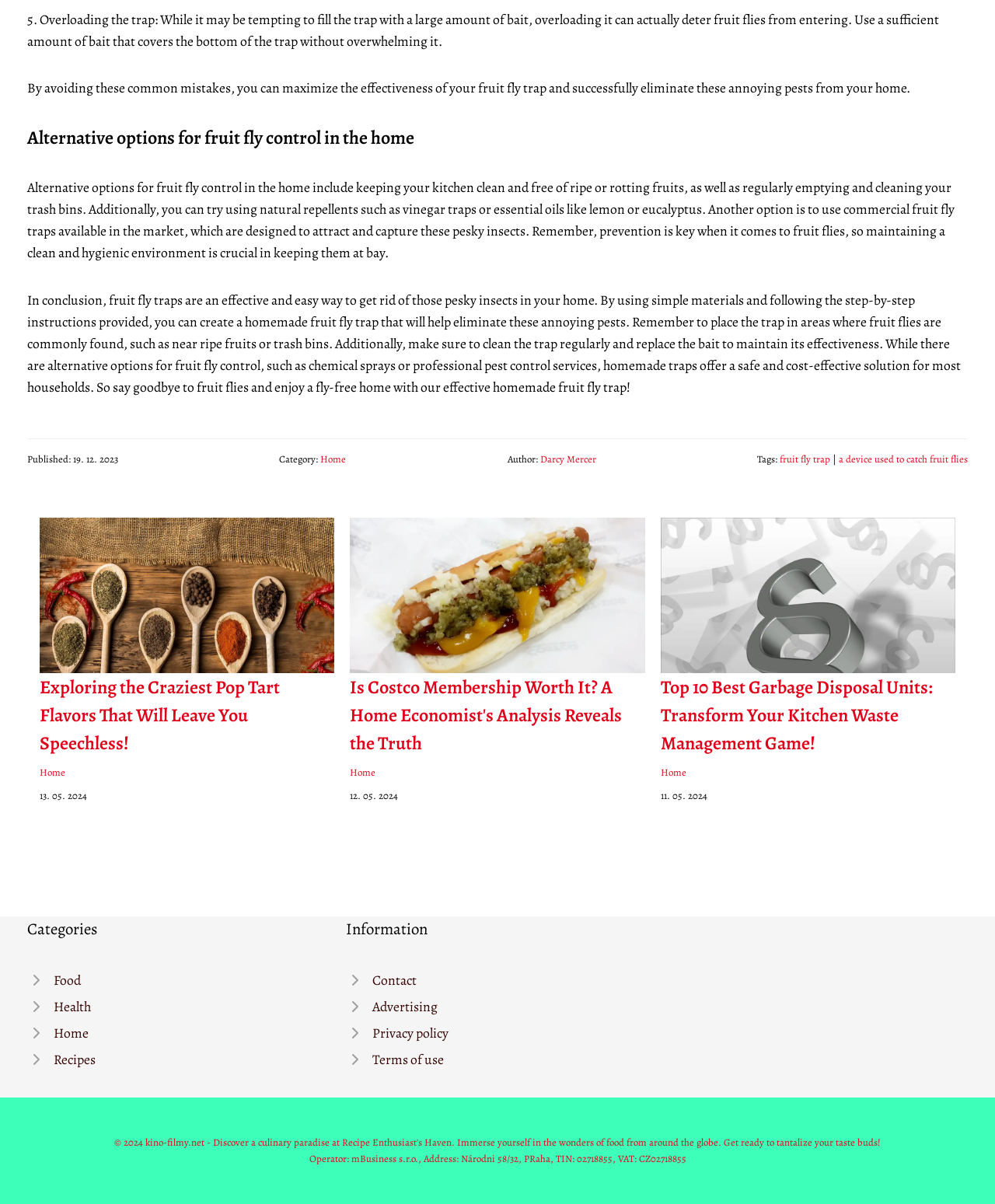Please answer the following question using a single word or phrase: 
What is the category of the article with the heading 'Top 10 Best Garbage Disposal Units: Transform Your Kitchen Waste Management Game!'?

Home